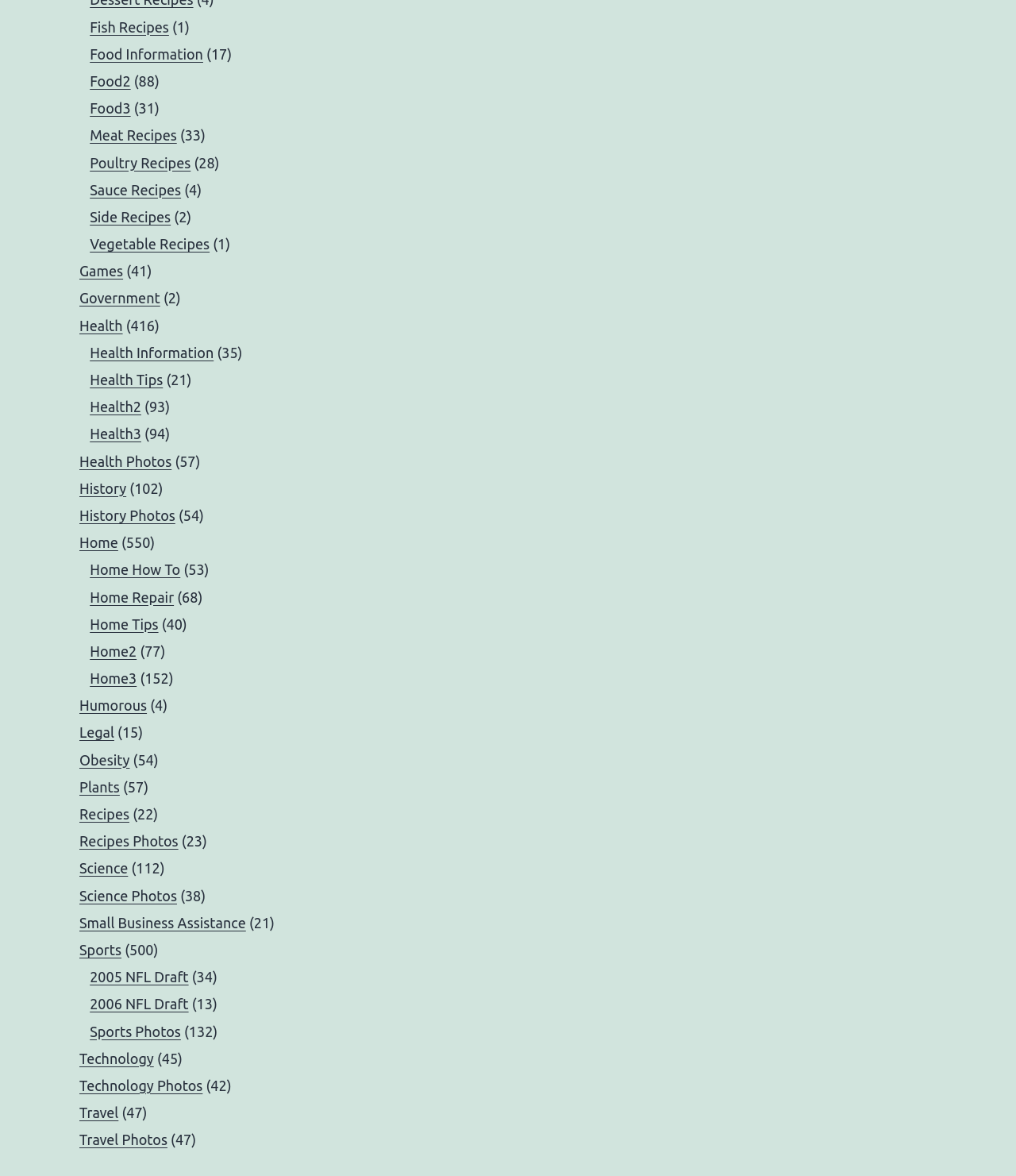Provide the bounding box coordinates, formatted as (top-left x, top-left y, bottom-right x, bottom-right y), with all values being floating point numbers between 0 and 1. Identify the bounding box of the UI element that matches the description: Plants

[0.078, 0.662, 0.118, 0.676]